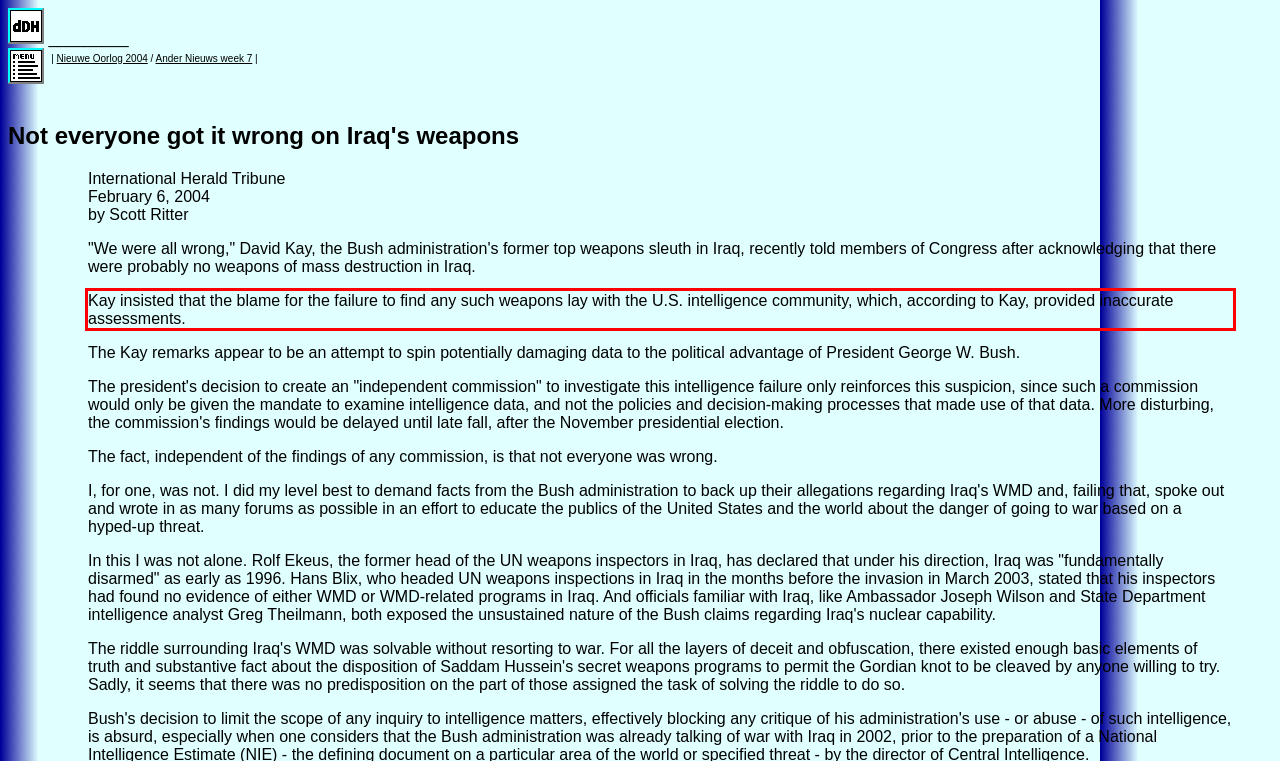You have a webpage screenshot with a red rectangle surrounding a UI element. Extract the text content from within this red bounding box.

Kay insisted that the blame for the failure to find any such weapons lay with the U.S. intelligence community, which, according to Kay, provided inaccurate assessments.